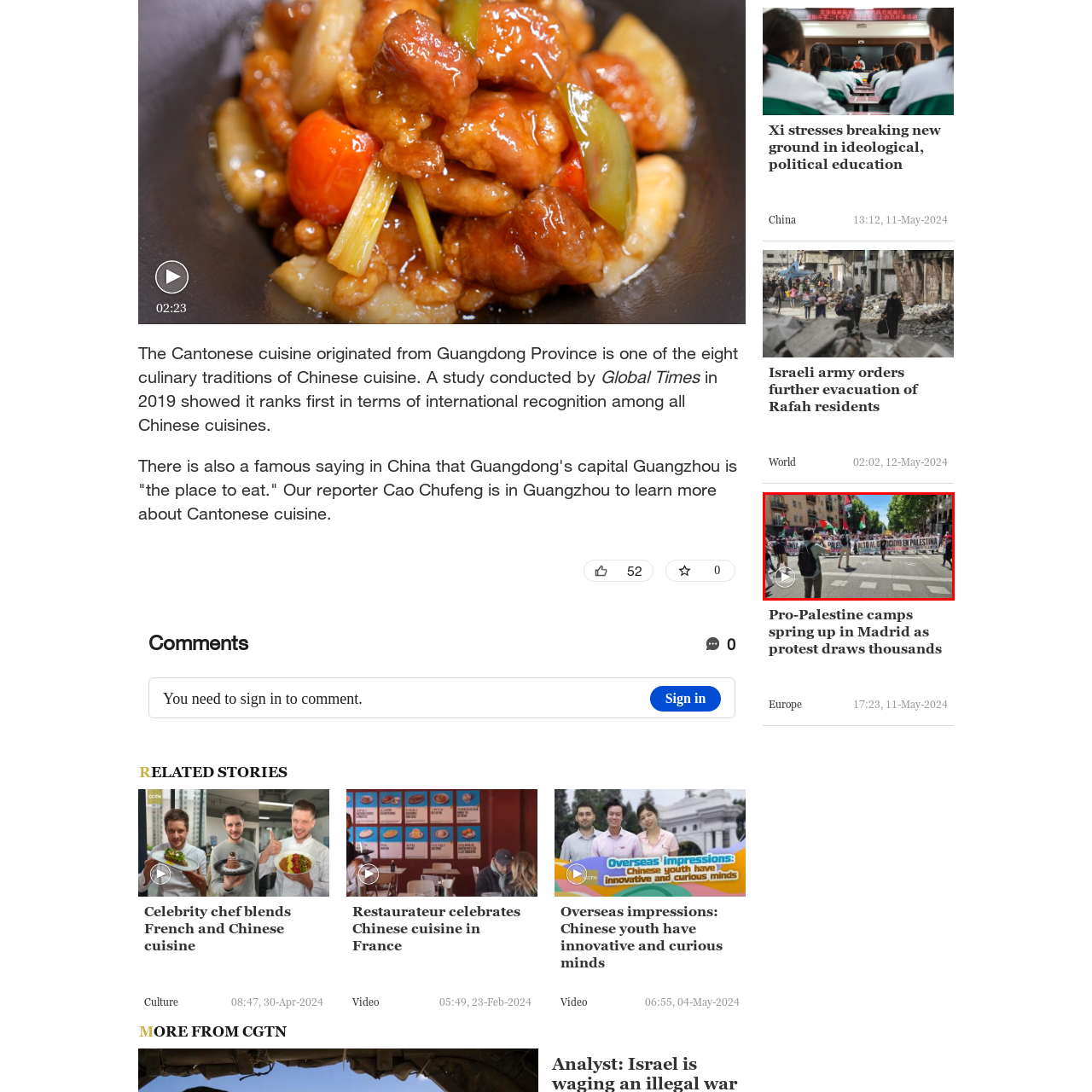What is the person in the foreground doing?
Please analyze the image within the red bounding box and respond with a detailed answer to the question.

The person in the foreground is seen holding a device, likely a camera or phone, and is positioned in a way that suggests they are capturing the event, contributing to the sense of urgency and importance surrounding the demonstration.